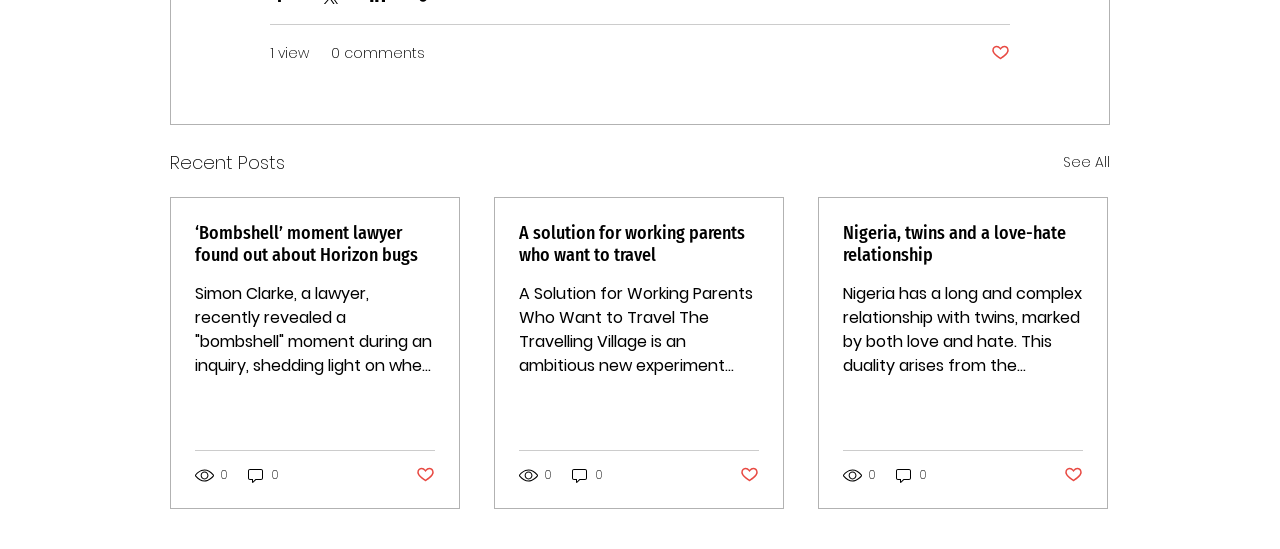What is the position of the 'Post not marked as liked' button in the first article?
Look at the image and answer with only one word or phrase.

Below the text